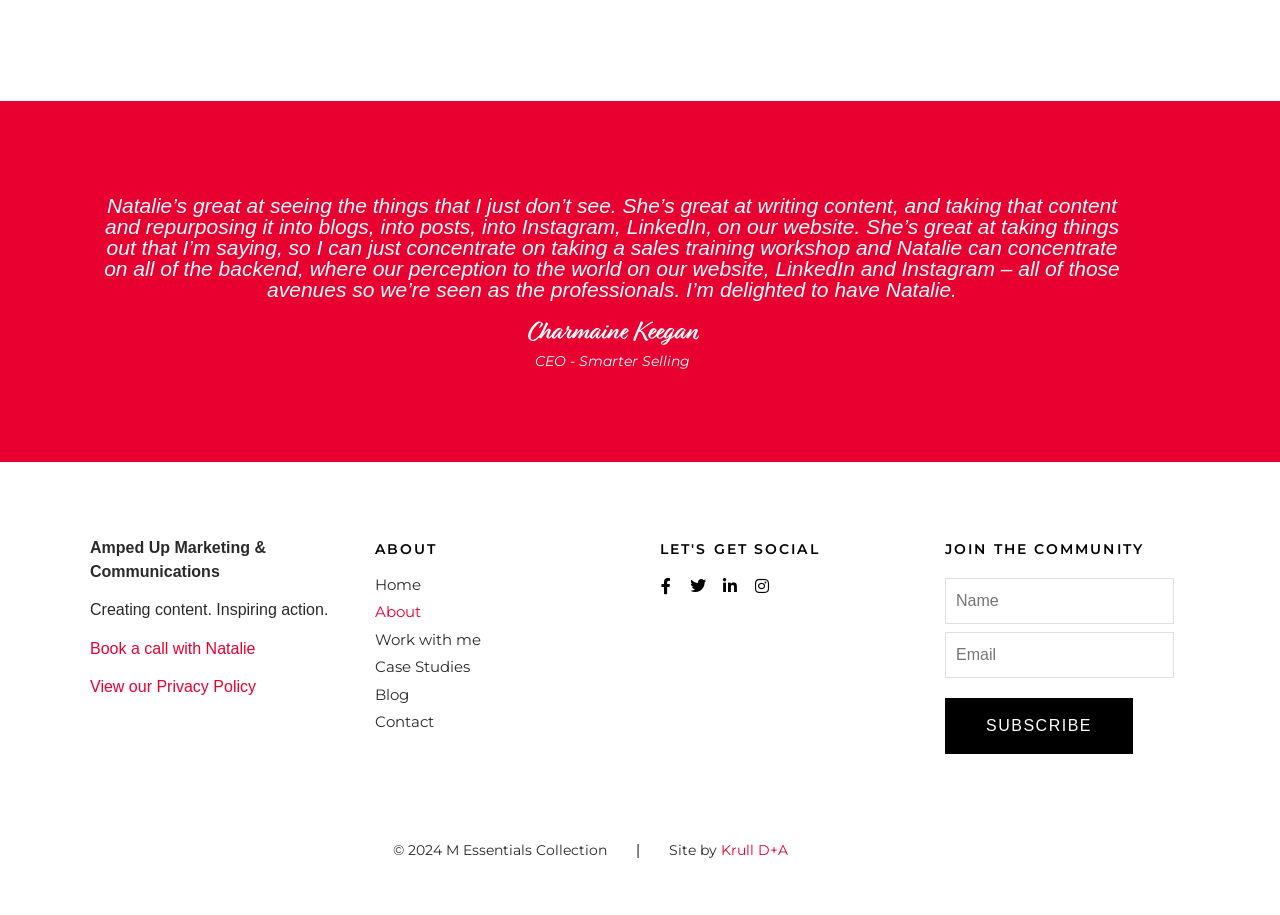Please reply with a single word or brief phrase to the question: 
What is the required information to join the community?

Name and Email